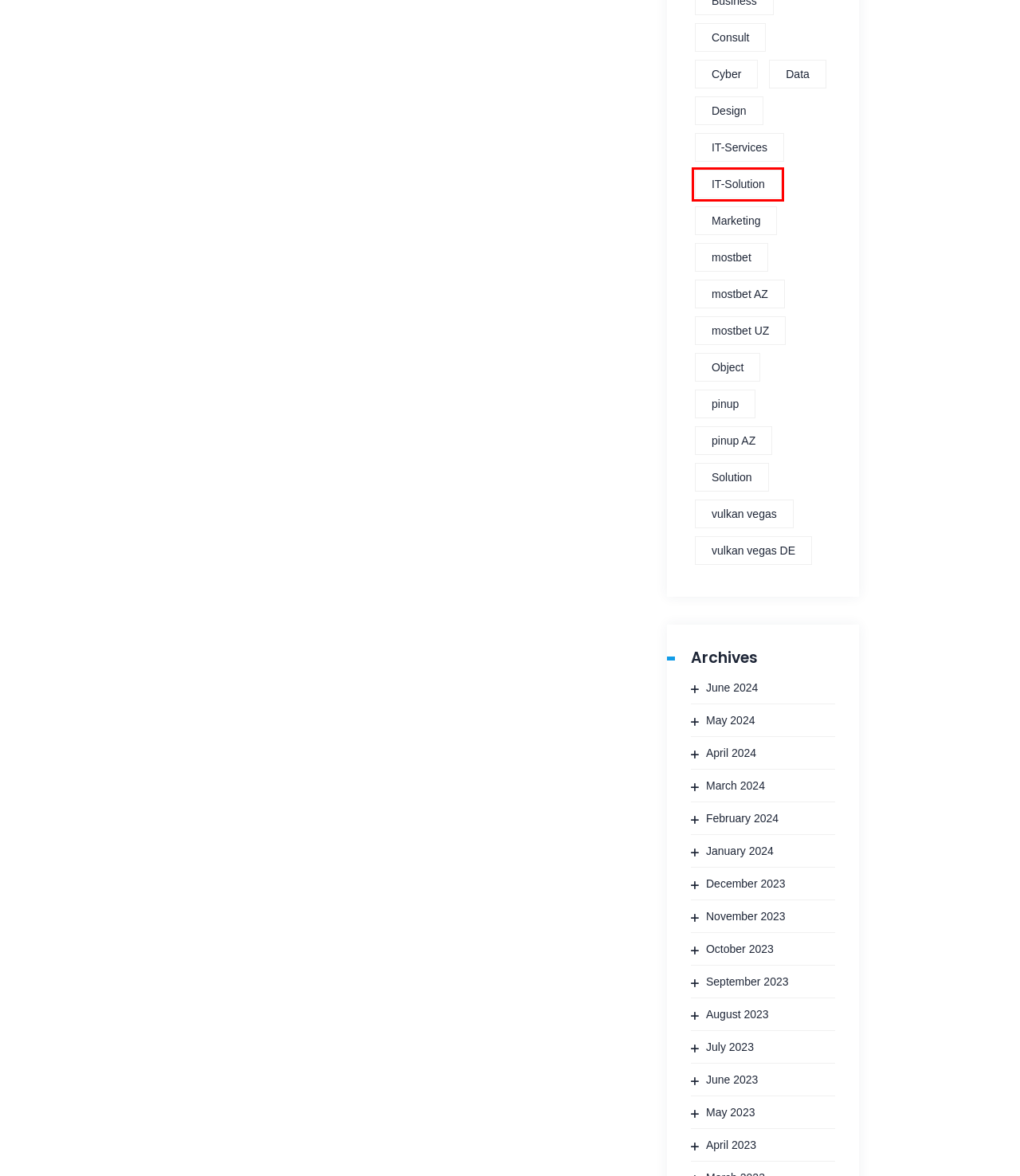You are provided with a screenshot of a webpage where a red rectangle bounding box surrounds an element. Choose the description that best matches the new webpage after clicking the element in the red bounding box. Here are the choices:
A. Solution – Anytime Infotech LLC.
B. Data – Anytime Infotech LLC.
C. mostbet – Anytime Infotech LLC.
D. IT-Services – Anytime Infotech LLC.
E. December 2023 – Anytime Infotech LLC.
F. IT-Solution – Anytime Infotech LLC.
G. Marketing – Anytime Infotech LLC.
H. mostbet AZ – Anytime Infotech LLC.

F